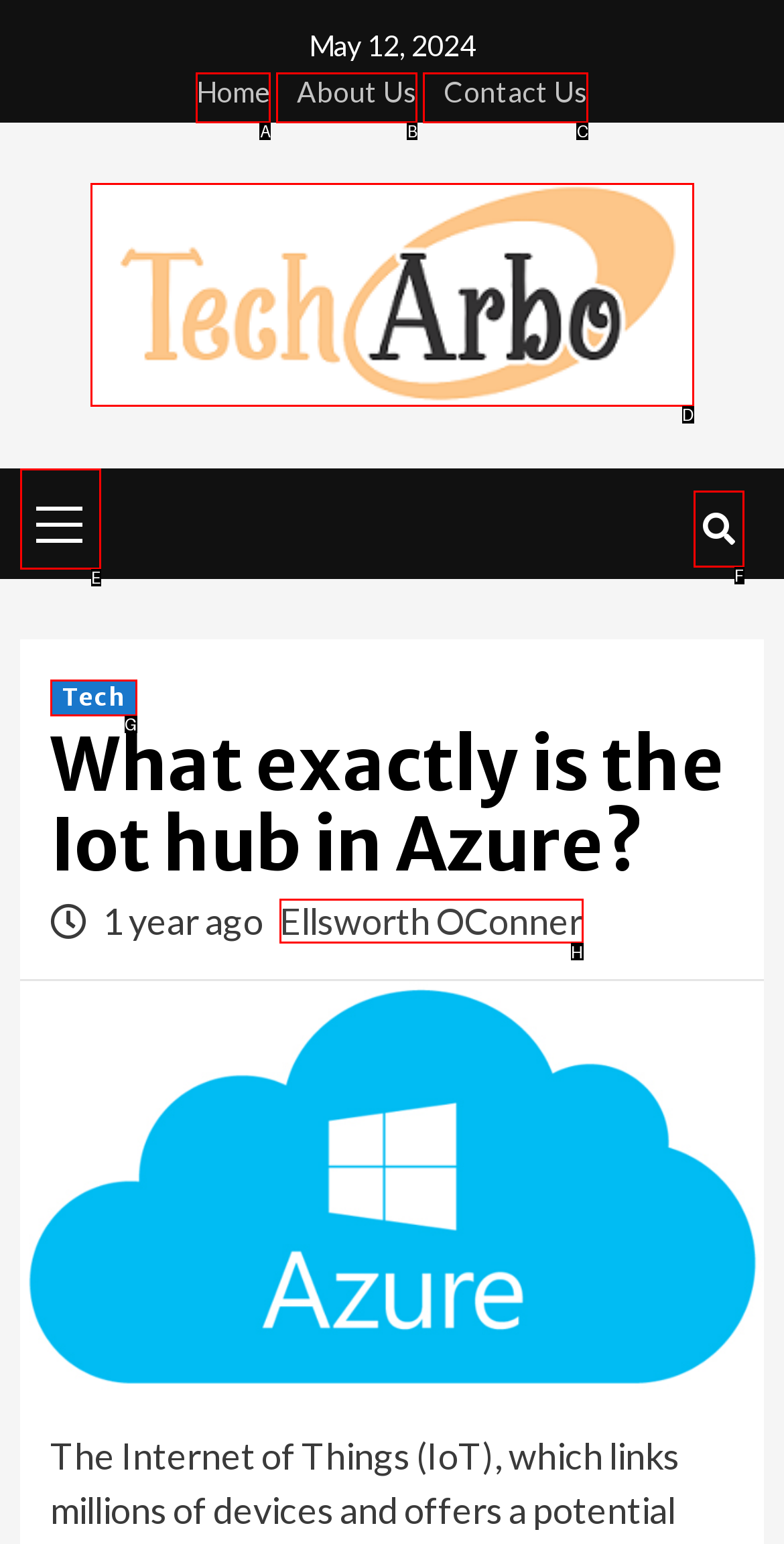Determine the HTML element that best matches this description: title="Search" from the given choices. Respond with the corresponding letter.

F